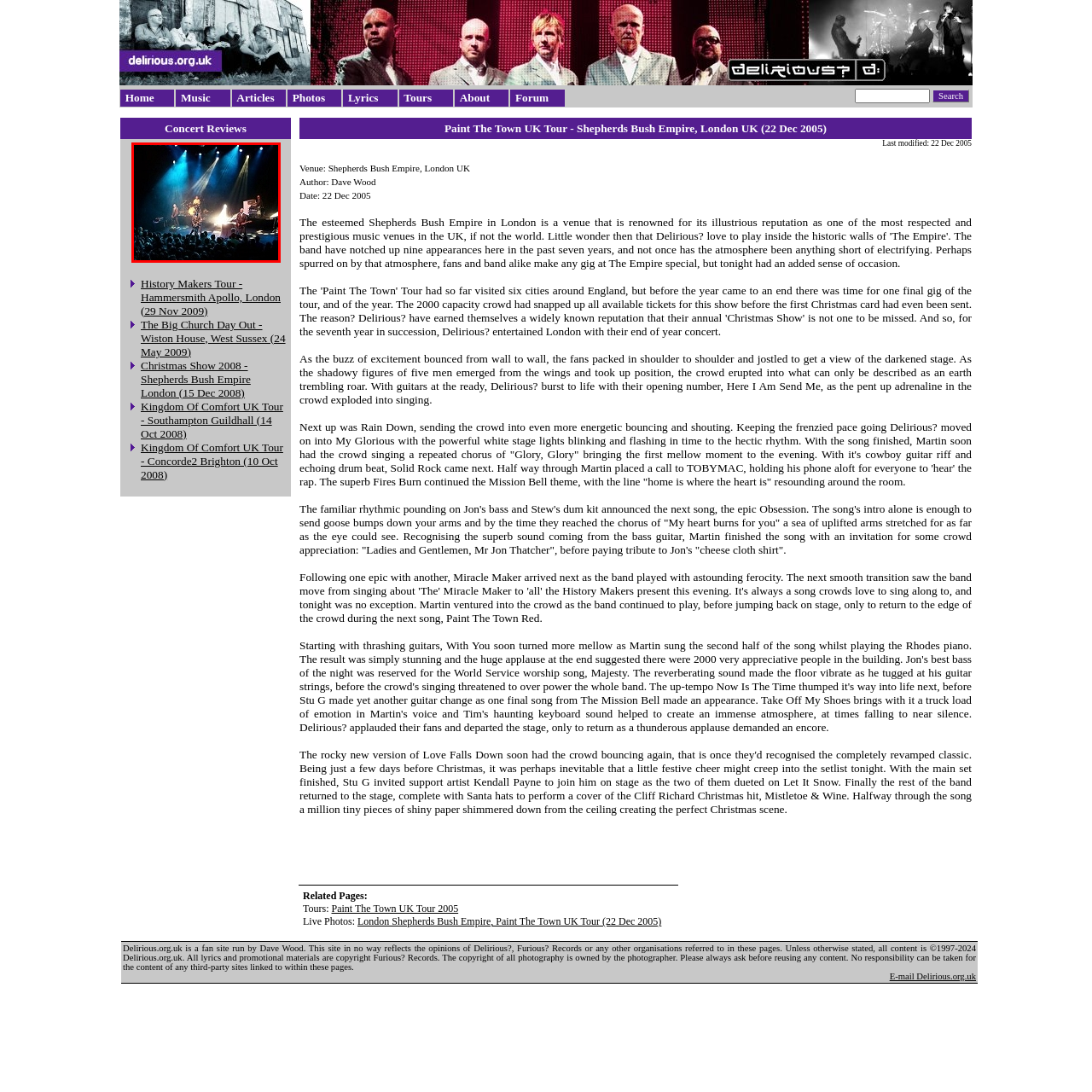Concentrate on the image marked by the red box, What is the date of the concert?
 Your answer should be a single word or phrase.

December 22, 2005